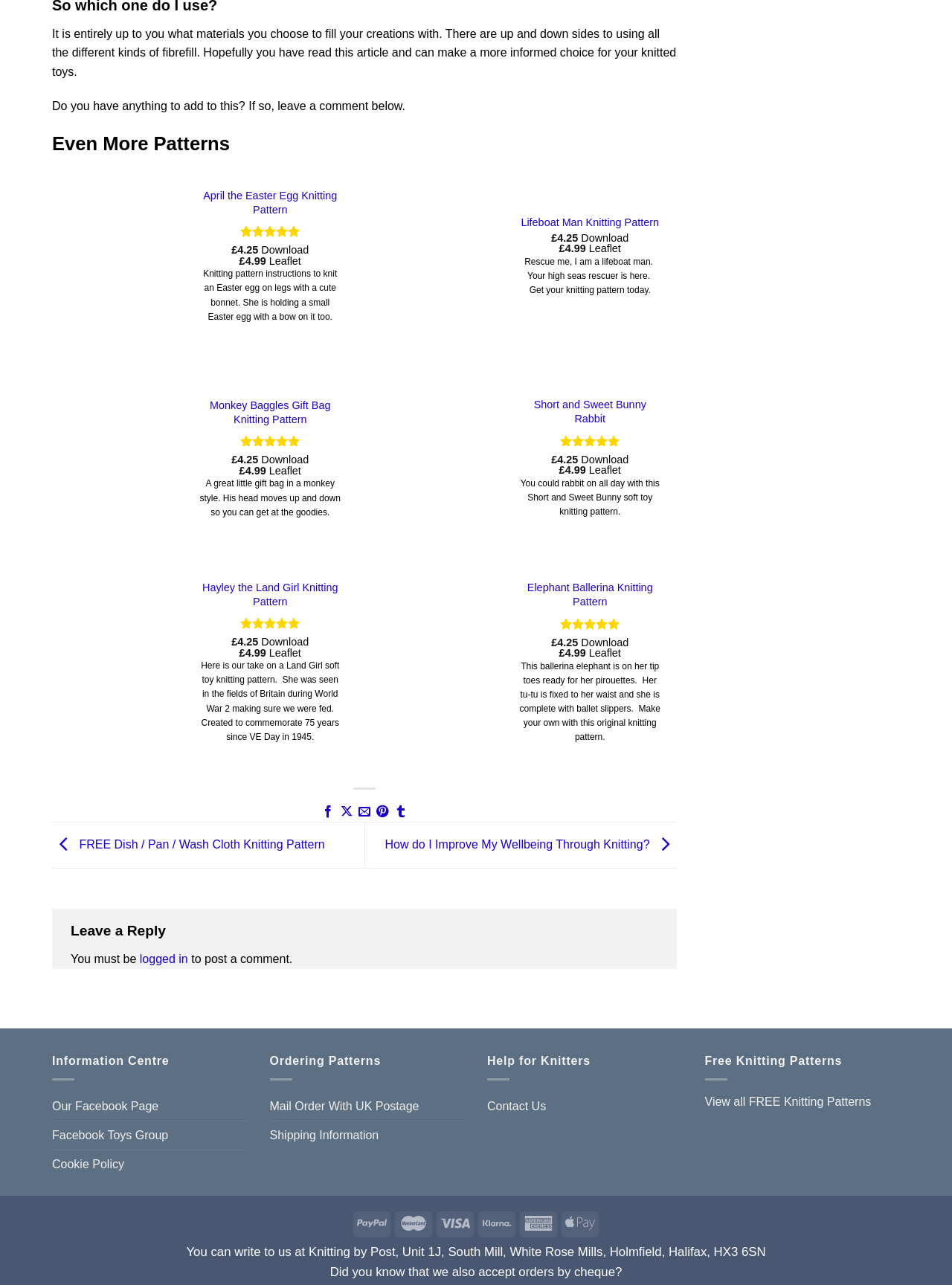Answer the question using only one word or a concise phrase: What is the price range of the knitting patterns?

£4.25-£4.99